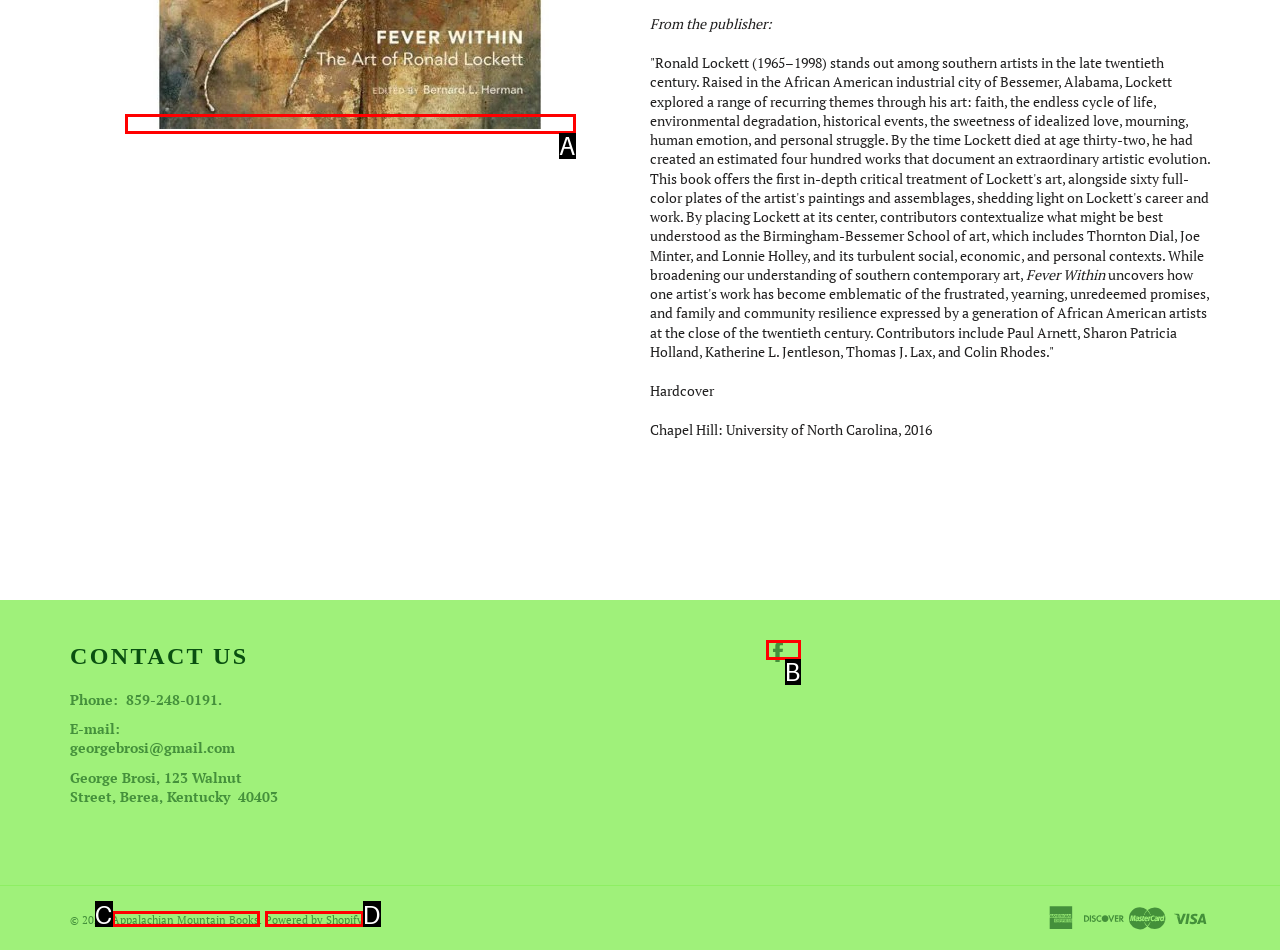Identify which HTML element matches the description: Powered by Shopify
Provide your answer in the form of the letter of the correct option from the listed choices.

D